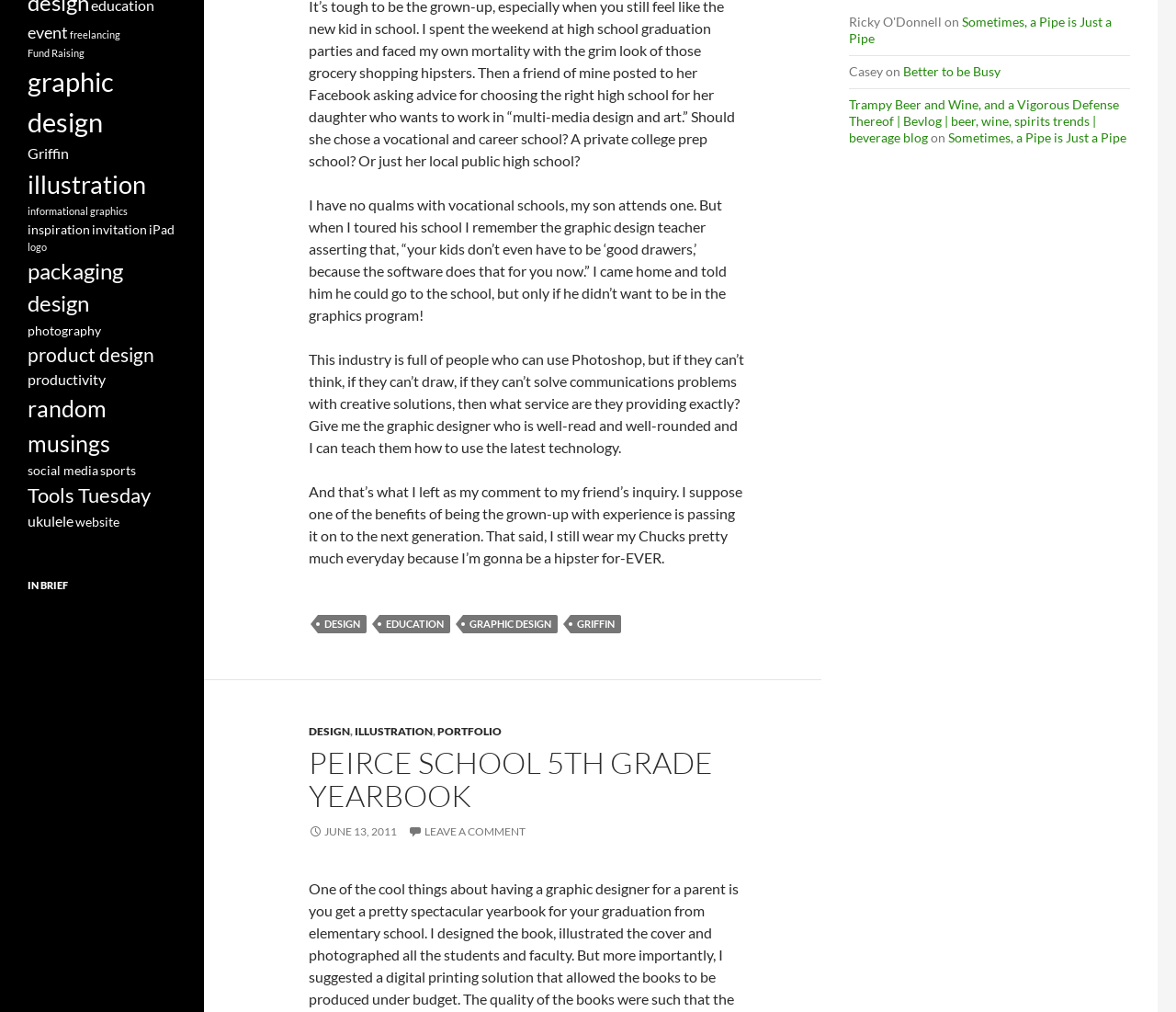Extract the bounding box coordinates for the UI element described as: "invitation".

[0.078, 0.219, 0.125, 0.234]